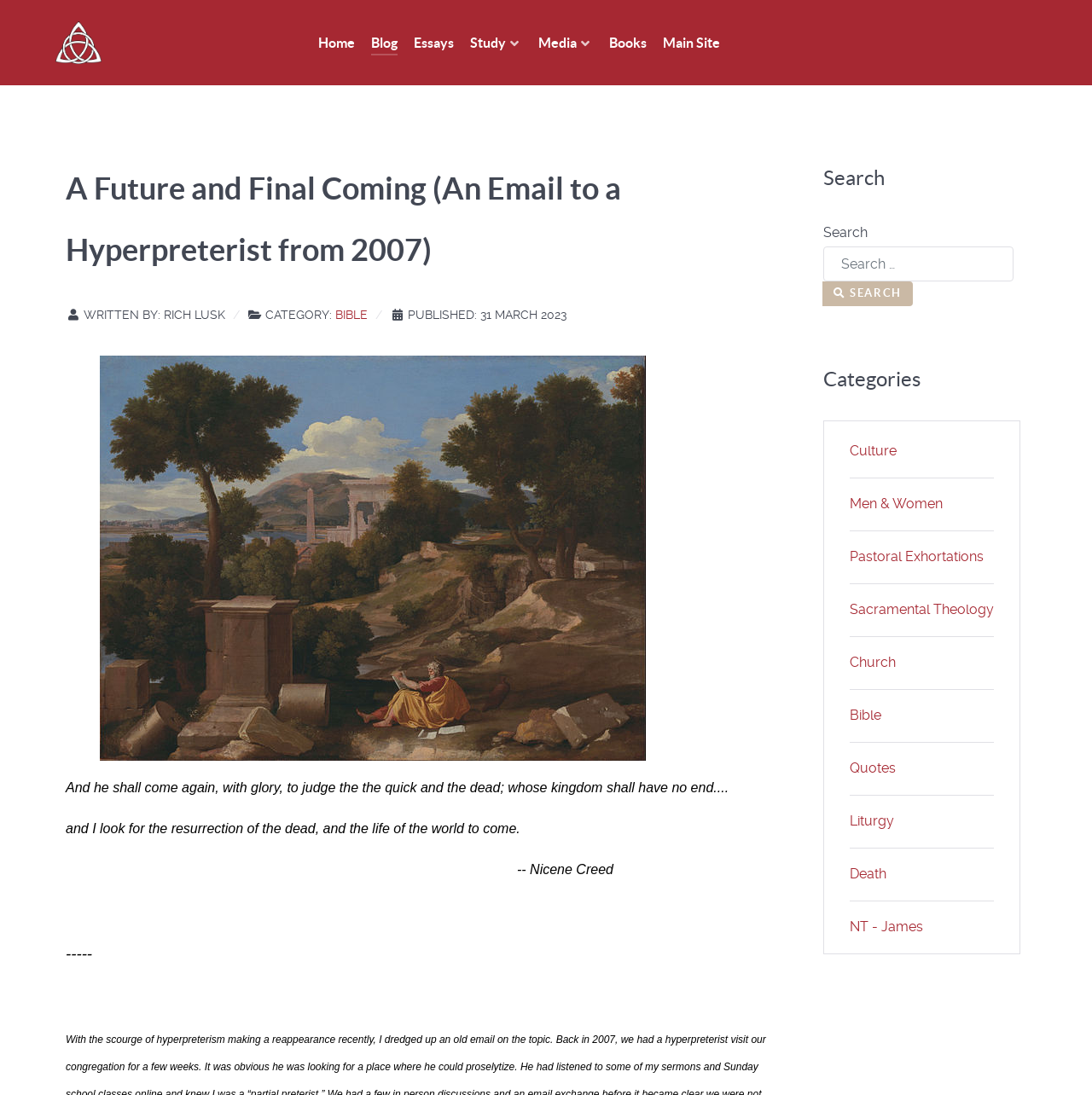Offer a meticulous caption that includes all visible features of the webpage.

This webpage is about Trinity Presbyterian Church of Birmingham, Alabama. At the top, there is a navigation menu with links to "Home", "Blog", "Essays", "Study", "Media", "Books", and "Main Site". Below the navigation menu, there is a heading that reads "A Future and Final Coming (An Email to a Hyperpreterist from 2007)".

Under the heading, there is a description list with details about the article, including the author "RICH LUSK" and the category "BIBLE". To the right of the description list, there is an image. Below the image, there are two paragraphs of text, which appear to be quotes from the Bible.

Further down the page, there is a search bar with a combobox and a "SEARCH" button. Below the search bar, there is a list of categories, including "Culture", "Men & Women", "Pastoral Exhortations", and others. Each category is a link.

The overall layout of the page is organized, with clear headings and concise text. The navigation menu and search bar are easily accessible at the top of the page, and the categories are listed below.